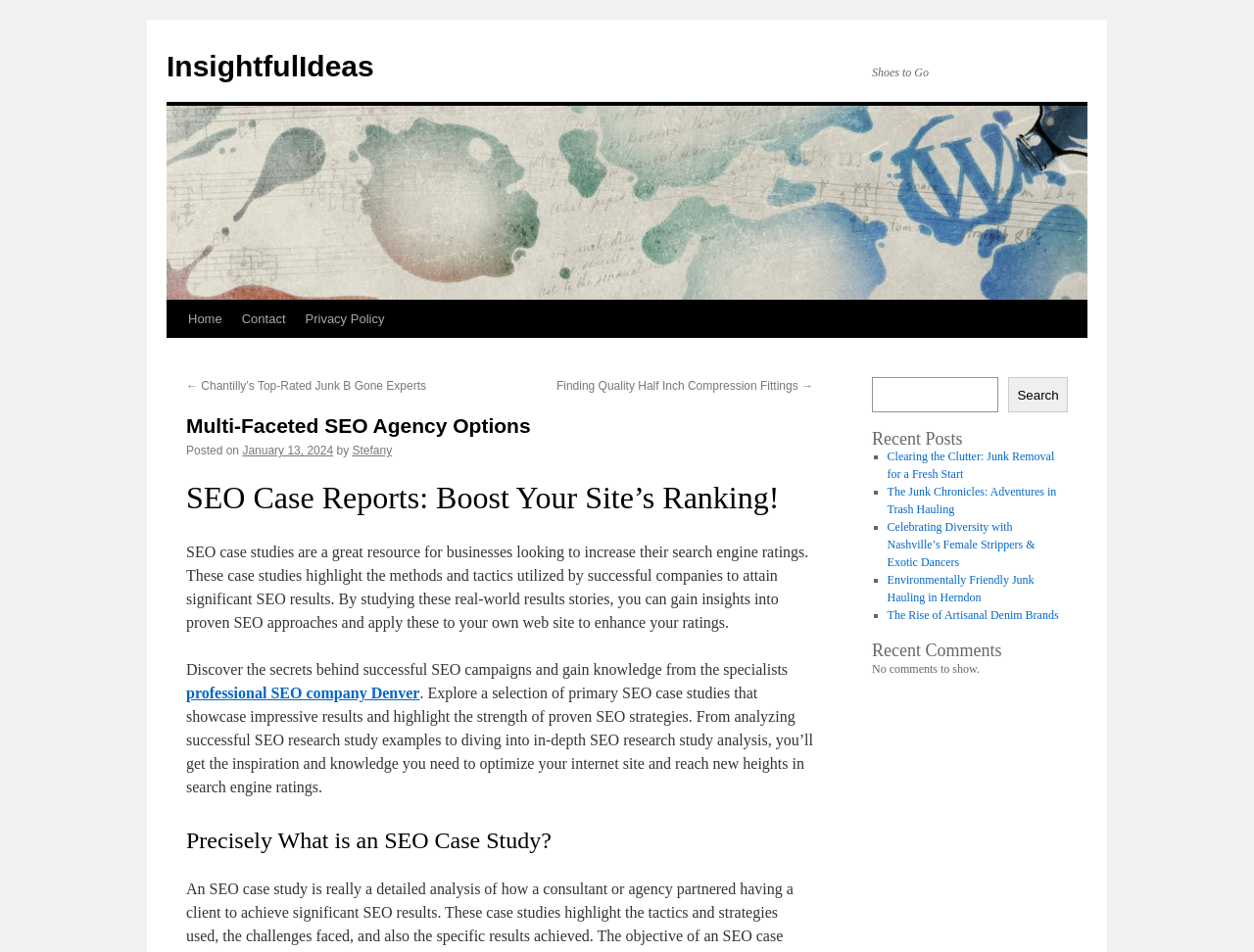Please determine the bounding box coordinates of the element to click on in order to accomplish the following task: "Search for something". Ensure the coordinates are four float numbers ranging from 0 to 1, i.e., [left, top, right, bottom].

[0.695, 0.396, 0.852, 0.433]